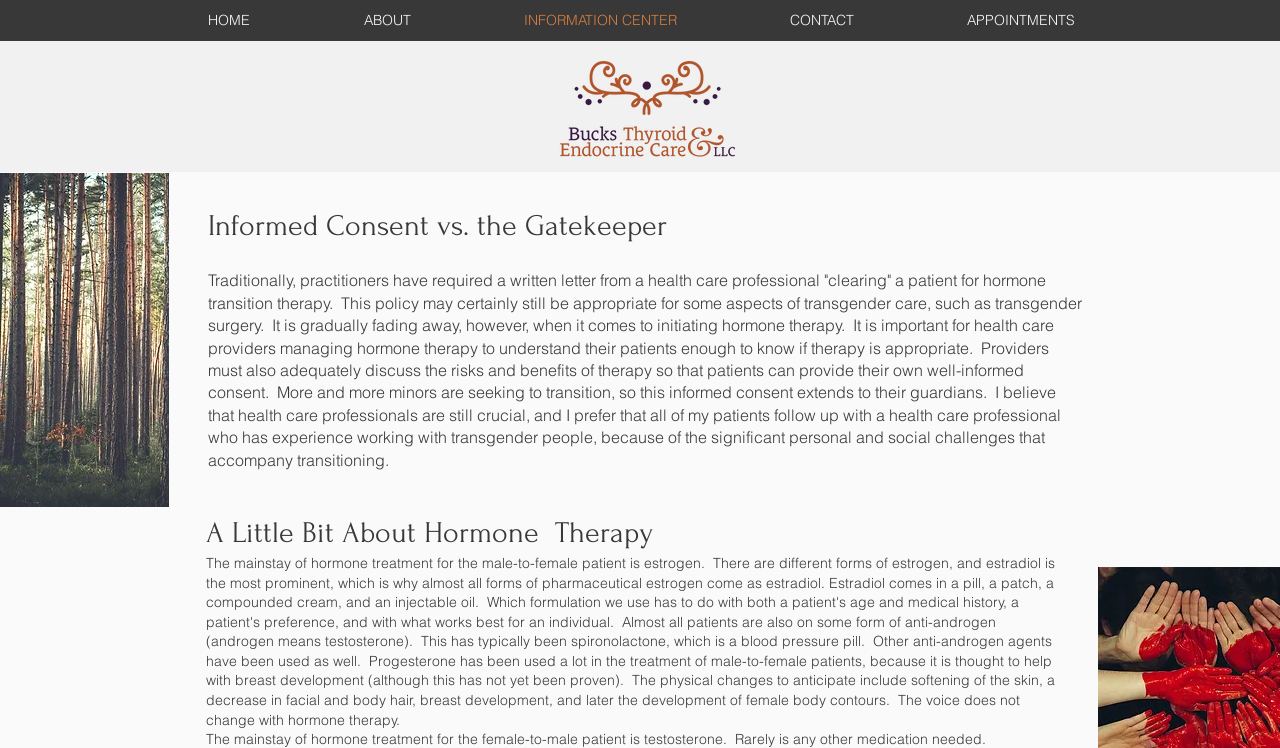Can you look at the image and give a comprehensive answer to the question:
What is the topic of the first paragraph?

The first paragraph starts with the text 'Informed Consent vs. the Gatekeeper', which indicates that the topic of the paragraph is about informed consent.